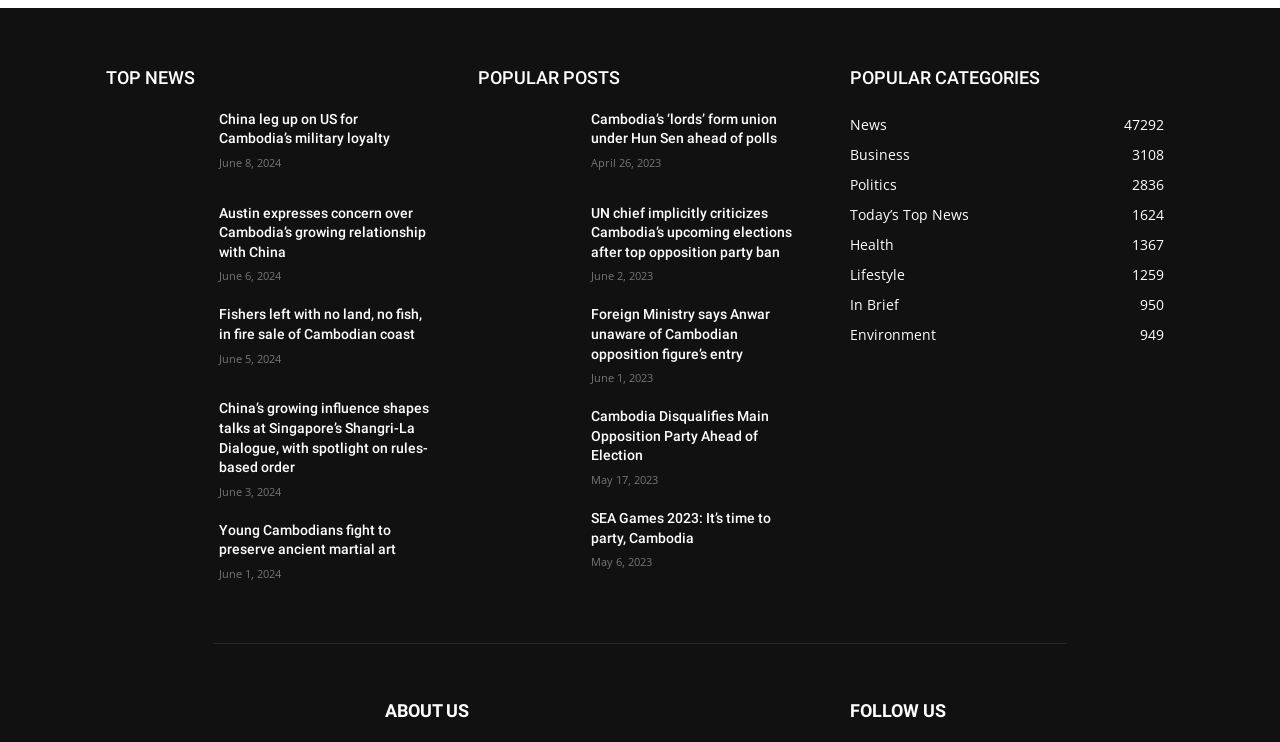Determine the bounding box of the UI element mentioned here: "getinked@alienstattoos.com". The coordinates must be in the format [left, top, right, bottom] with values ranging from 0 to 1.

None